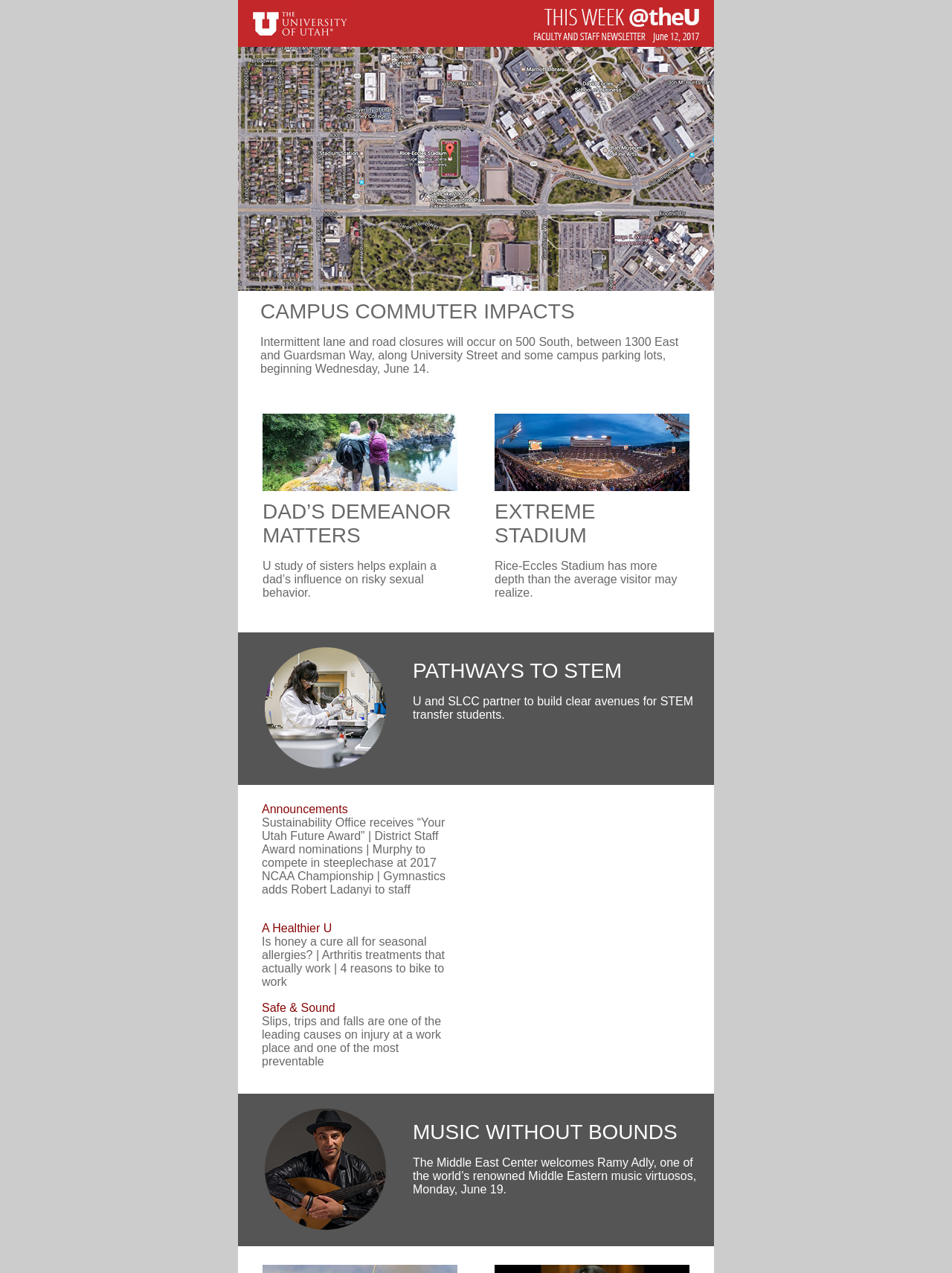Please find and give the text of the main heading on the webpage.

CAMPUS COMMUTER IMPACTS